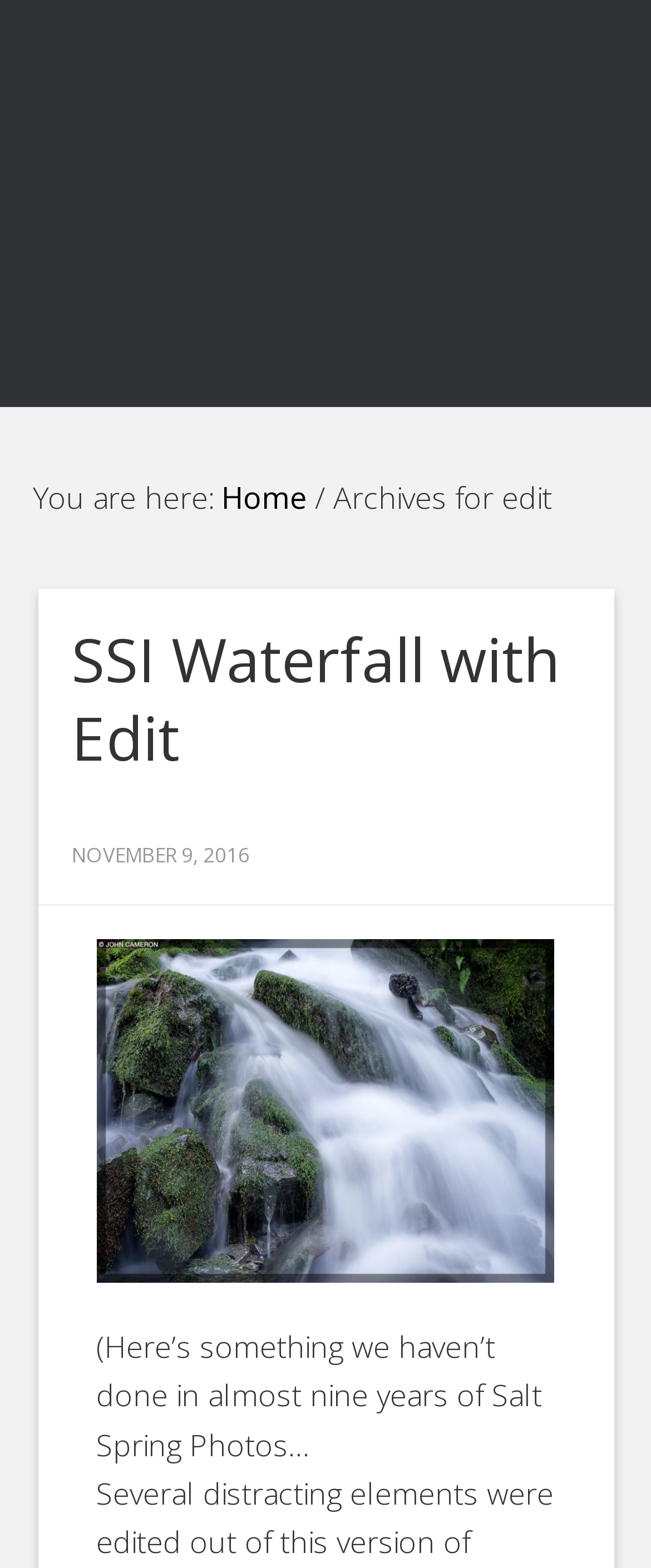Predict the bounding box of the UI element that fits this description: "SSI Waterfall with Edit".

[0.109, 0.395, 0.86, 0.497]